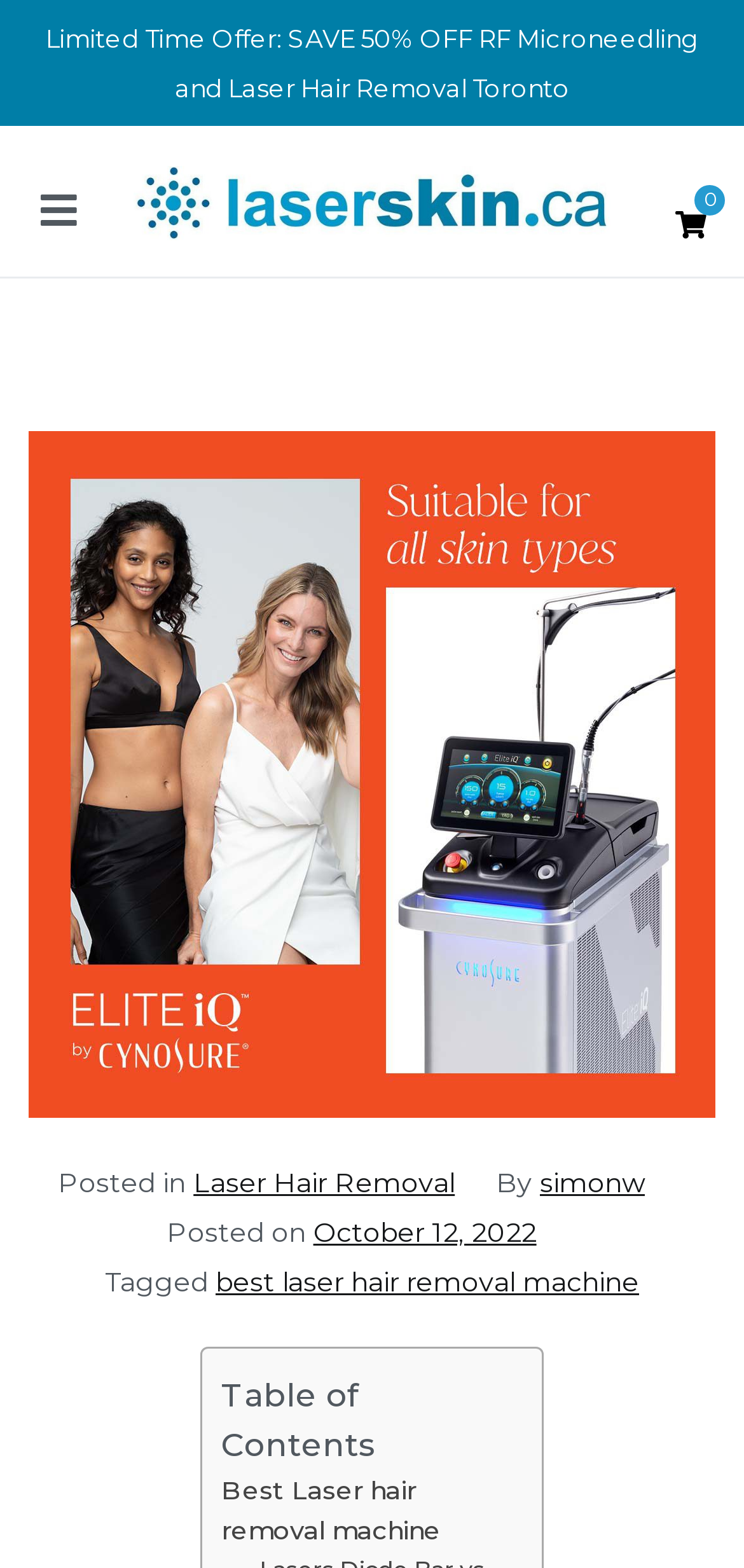Indicate the bounding box coordinates of the element that needs to be clicked to satisfy the following instruction: "Open the Primary Menu". The coordinates should be four float numbers between 0 and 1, i.e., [left, top, right, bottom].

[0.026, 0.111, 0.132, 0.159]